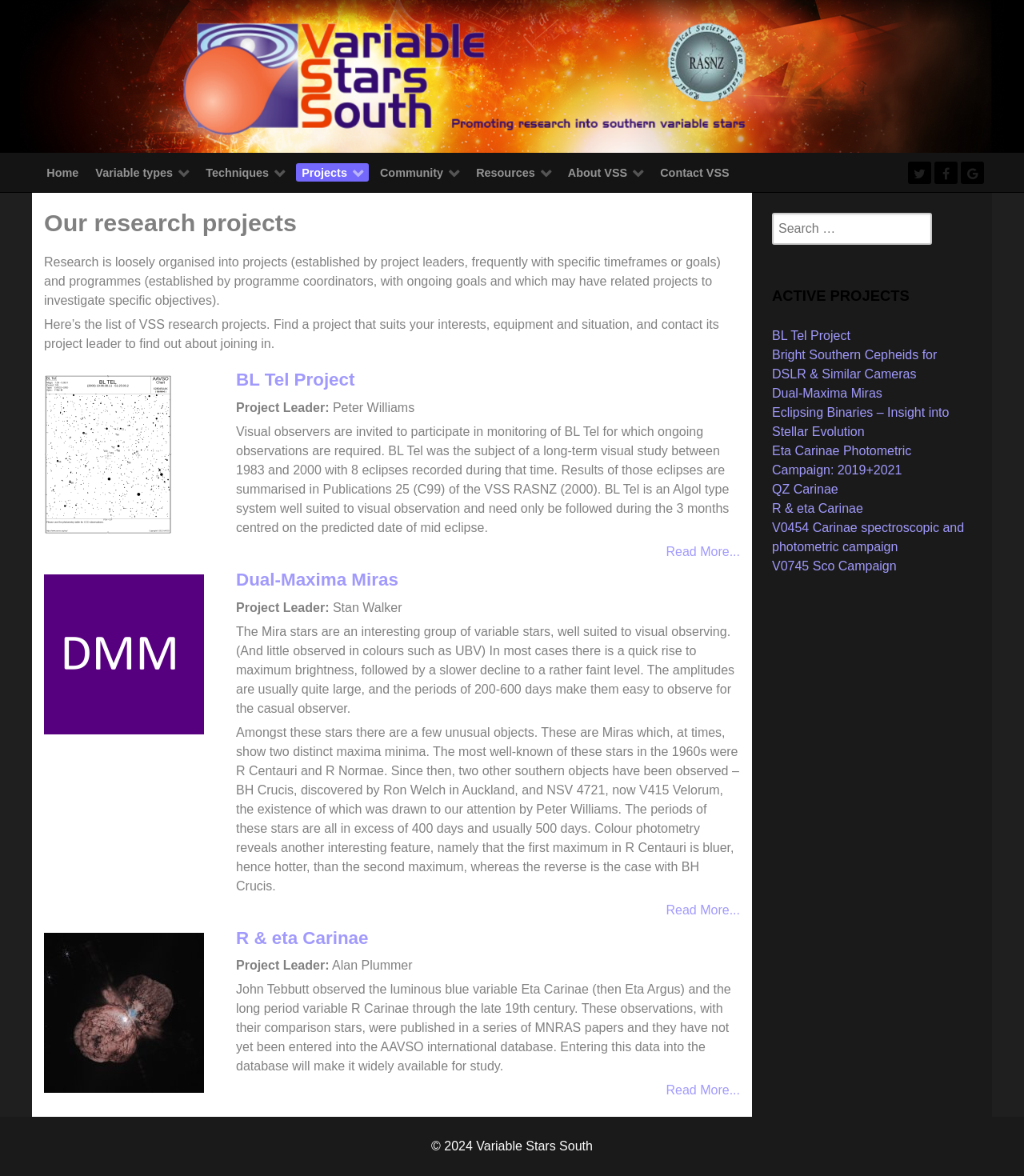Locate the bounding box coordinates of the clickable region necessary to complete the following instruction: "Click on the Home link". Provide the coordinates in the format of four float numbers between 0 and 1, i.e., [left, top, right, bottom].

[0.04, 0.139, 0.083, 0.155]